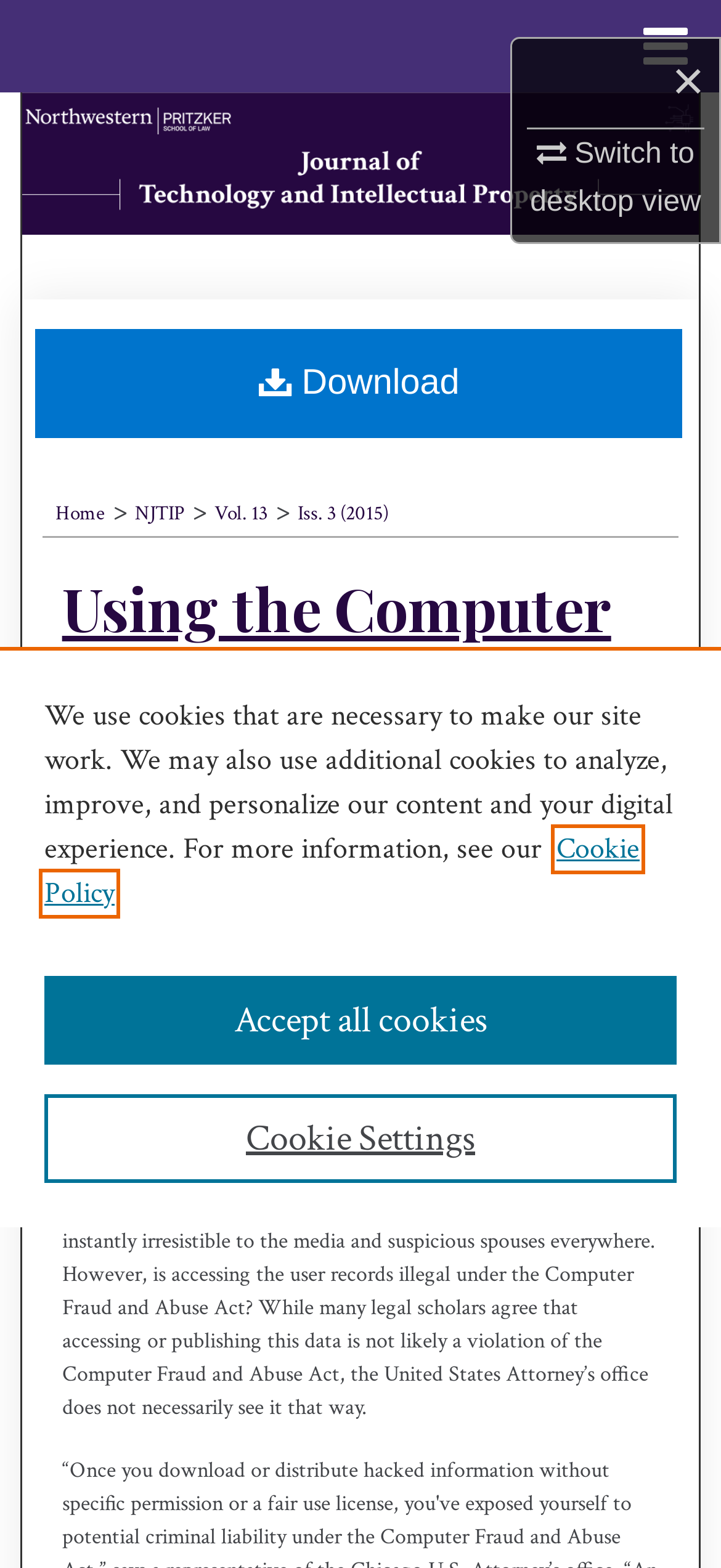Can you show the bounding box coordinates of the region to click on to complete the task described in the instruction: "Search"?

[0.0, 0.059, 1.0, 0.118]